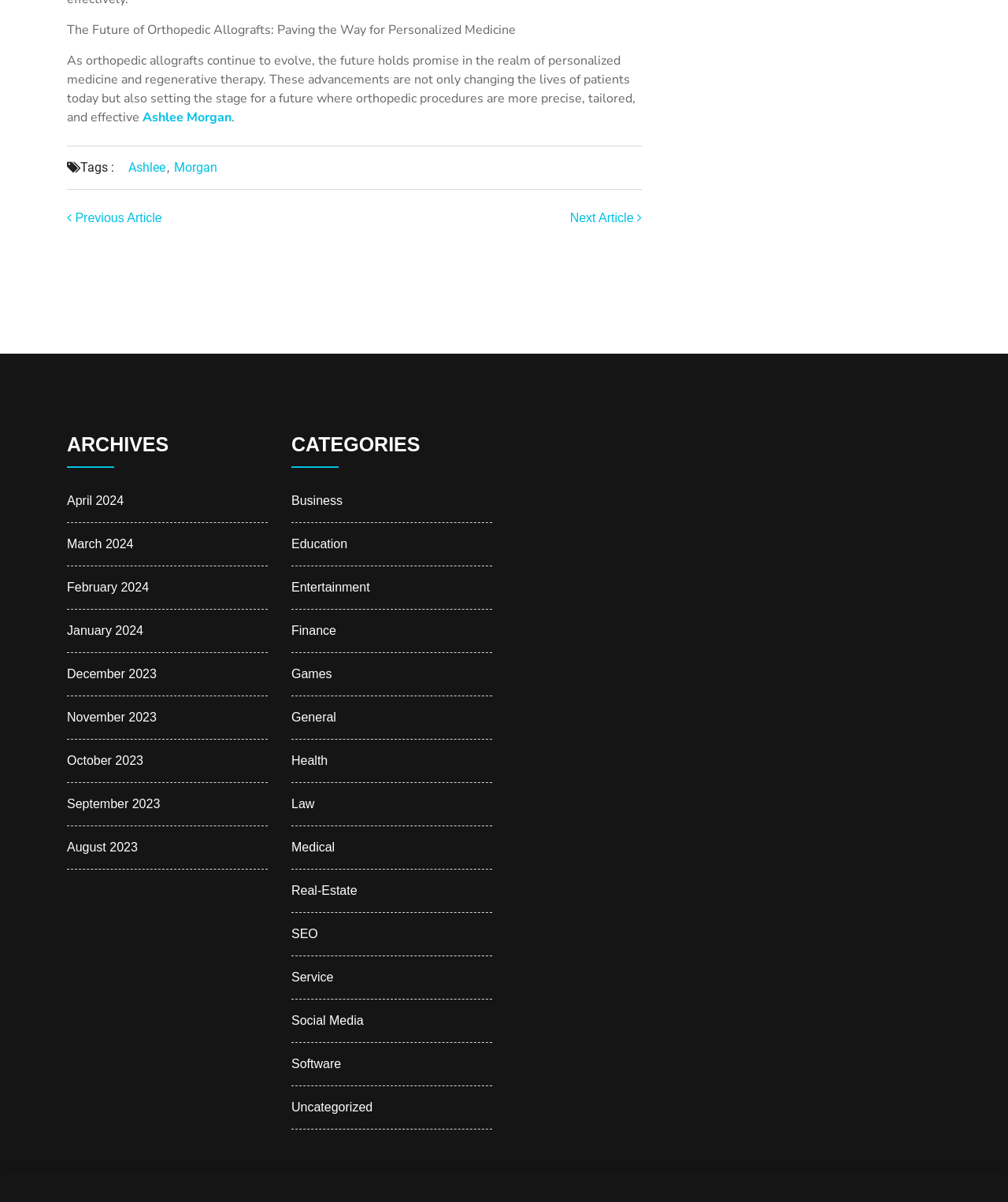Pinpoint the bounding box coordinates of the clickable area necessary to execute the following instruction: "Read the article from April 2024". The coordinates should be given as four float numbers between 0 and 1, namely [left, top, right, bottom].

[0.066, 0.411, 0.123, 0.422]